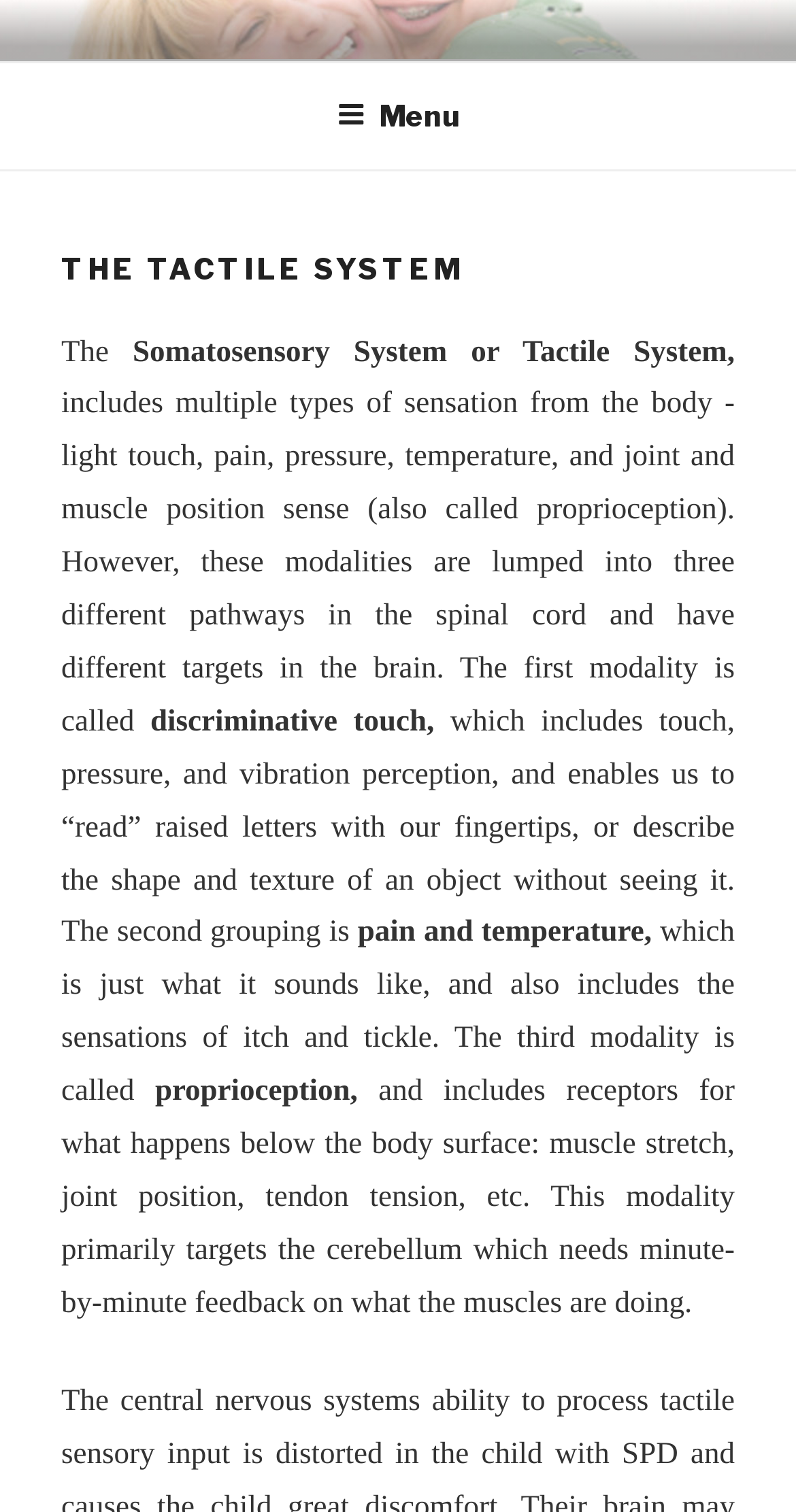Extract the bounding box for the UI element that matches this description: "Menu".

[0.386, 0.043, 0.614, 0.109]